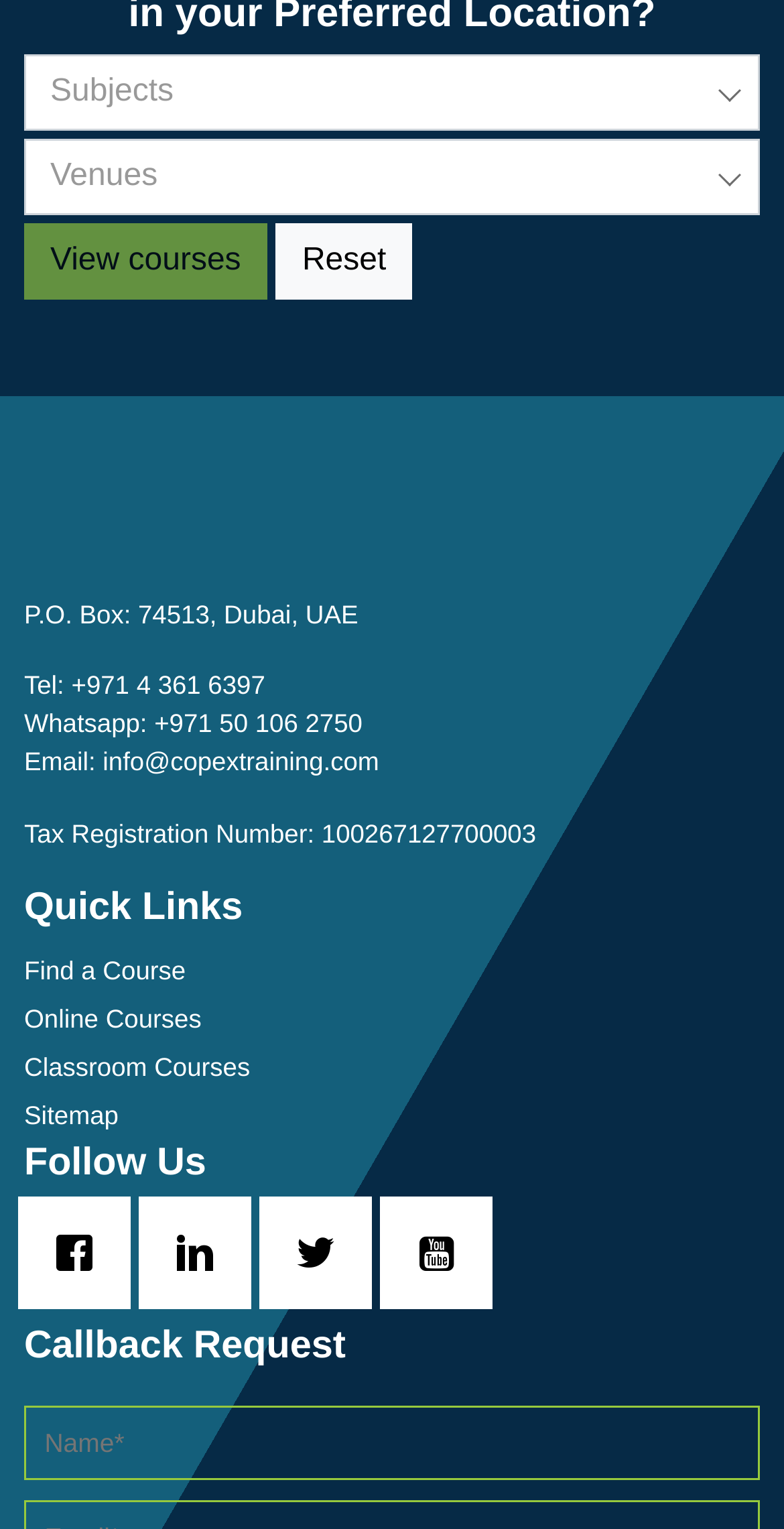What is the 'Callback Request' section used for?
Provide an in-depth answer to the question, covering all aspects.

The 'Callback Request' section appears to be a form that allows users to request a callback from the organization. It requires the user to enter their name and likely other contact information.